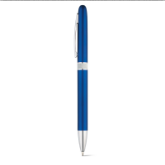Generate an elaborate caption that covers all aspects of the image.

This image showcases an elegant blue ballpoint pen with a sleek design and a metal clip, positioned vertically against a clean white background. The pen is equipped with a practical twist mechanism for easy use. It features a shiny metal tip that adds a touch of sophistication. Its compact dimensions of ø10×142 mm make it an ideal choice for daily writing or as a promotional item. The pen can be personalized using pad printing techniques, offering a generous printing area for logos or designs on surfaces up to 45×7 mm and 35×7 mm. This makes it a perfect gifting option for businesses looking to brand their products stylishly.